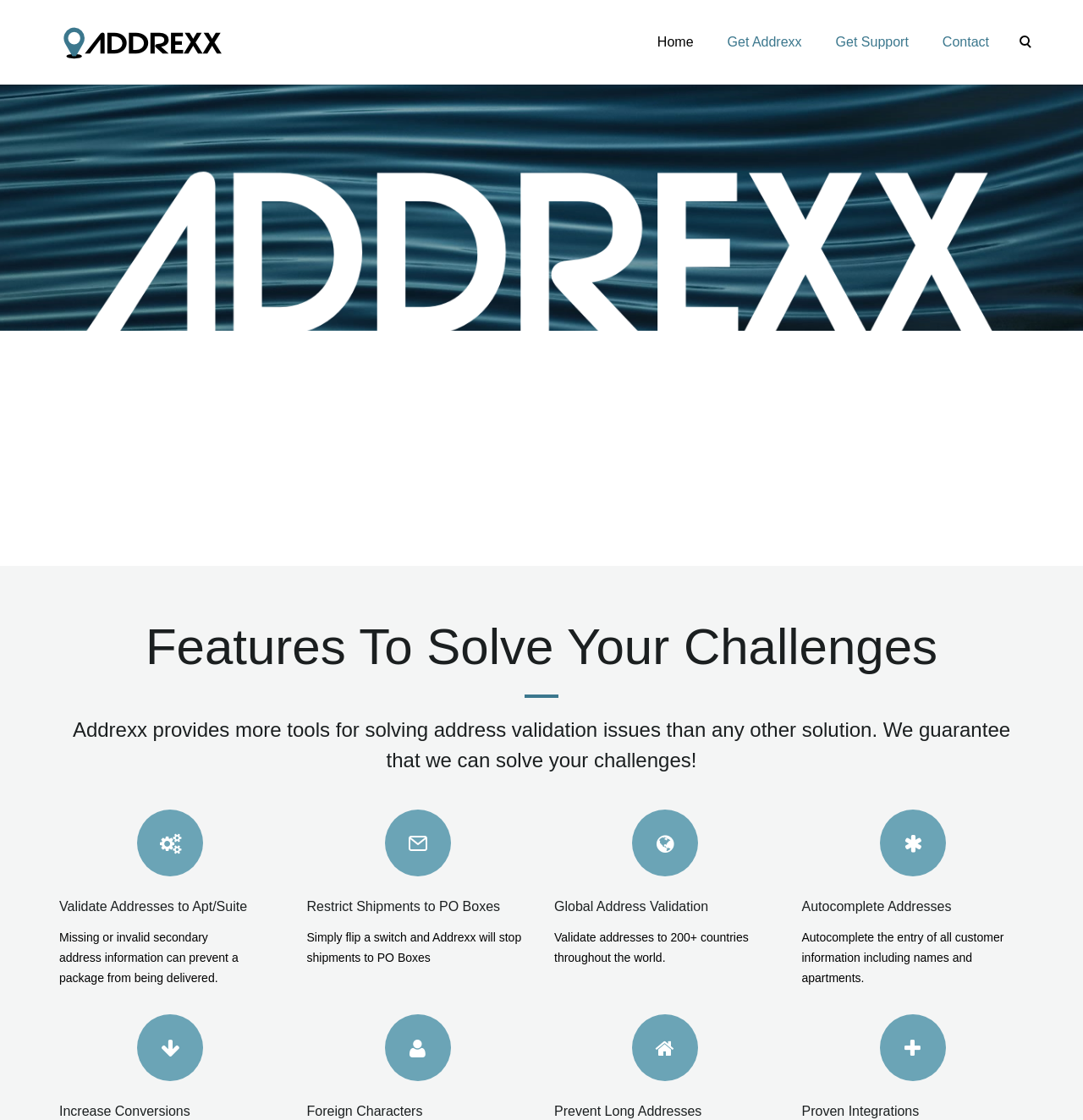Please specify the bounding box coordinates in the format (top-left x, top-left y, bottom-right x, bottom-right y), with values ranging from 0 to 1. Identify the bounding box for the UI component described as follows: parent_node: Home

[0.966, 0.976, 0.991, 1.0]